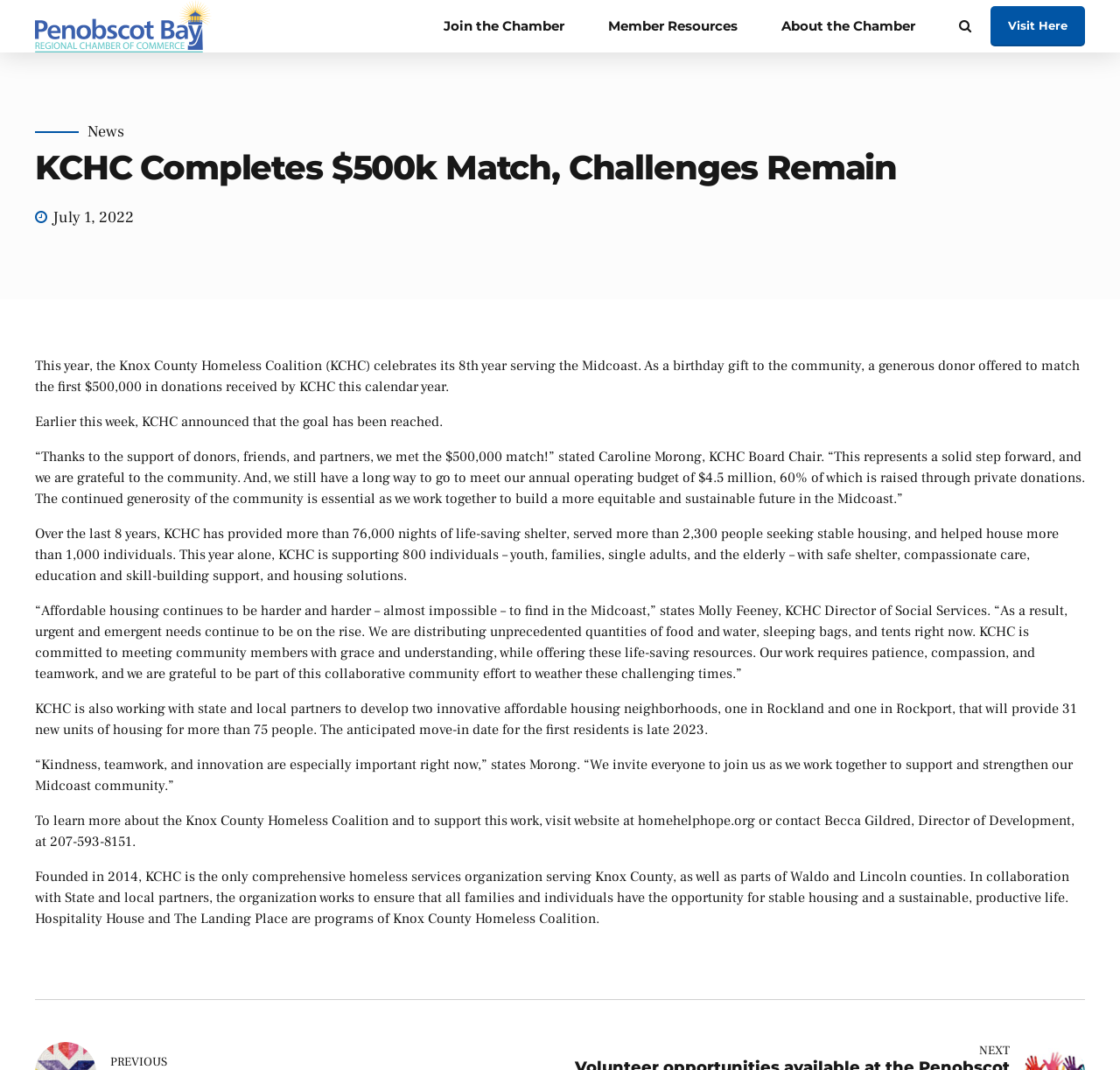Please find the bounding box coordinates of the section that needs to be clicked to achieve this instruction: "Join the Chamber".

[0.396, 0.0, 0.504, 0.049]